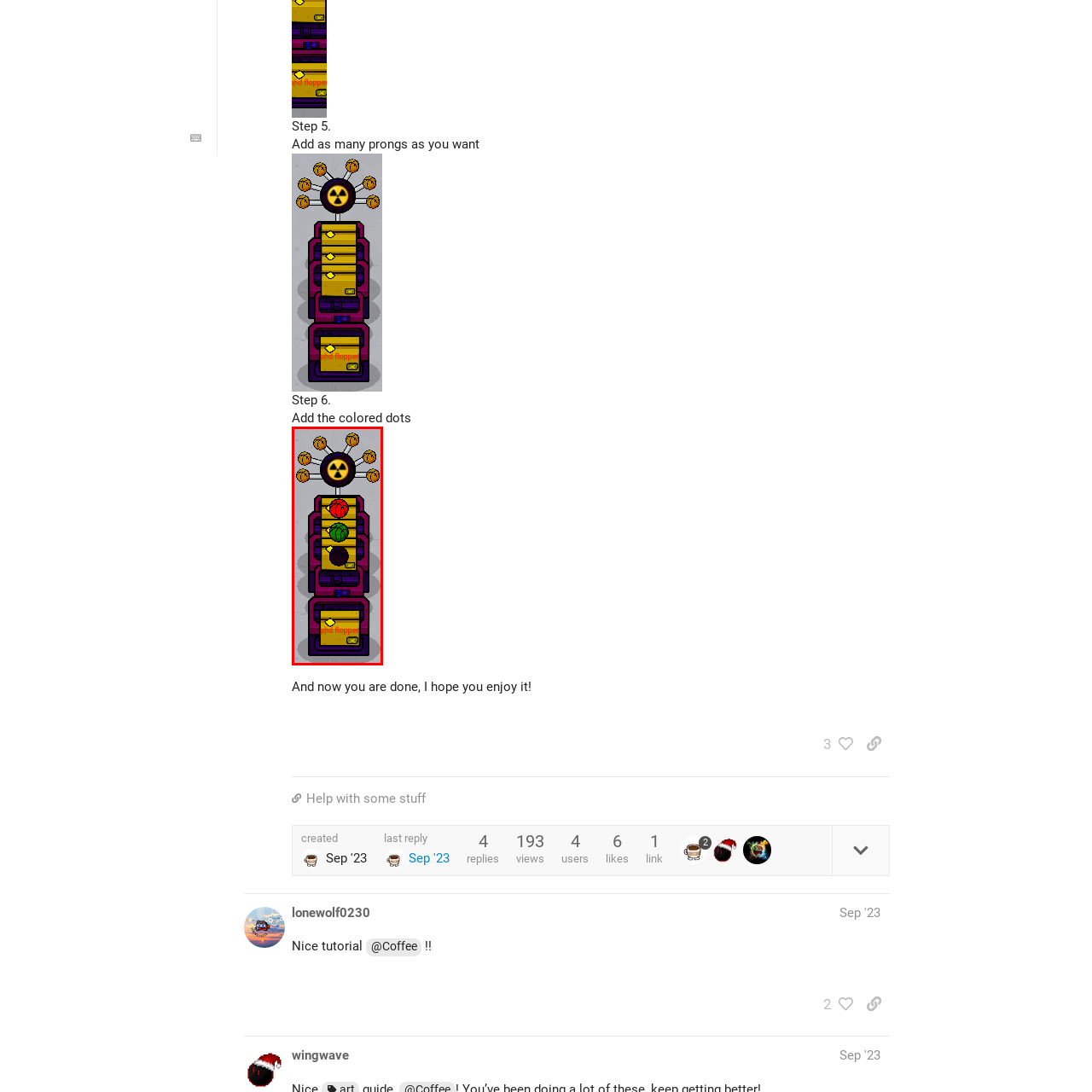Generate a detailed explanation of the image that is highlighted by the red box.

The image depicts a whimsical and colorful game mechanism resembling a carnival attraction or arcade machine. At the top, a circular device symbol with a radiation icon is prominently featured, surrounded by several golden bells, suggesting excitement and reward. Below, there are multiple sections, each showcasing differently colored balls: a red basketball, a green sphere, a black ball, and another color that appears to signify choice or selection. 

Each compartment has a vibrant purple outline with wooden-style panels, indicating a playful design aesthetic. The text "one flopper" is vaguely visible, hinting at a potential gameplay element or feature associated with the machine. The background is simple and gray, allowing the colorful elements of the game to stand out, enhancing the overall visual appeal. This setup invites players to engage with the interactive elements, making it a fun and eye-catching attraction.